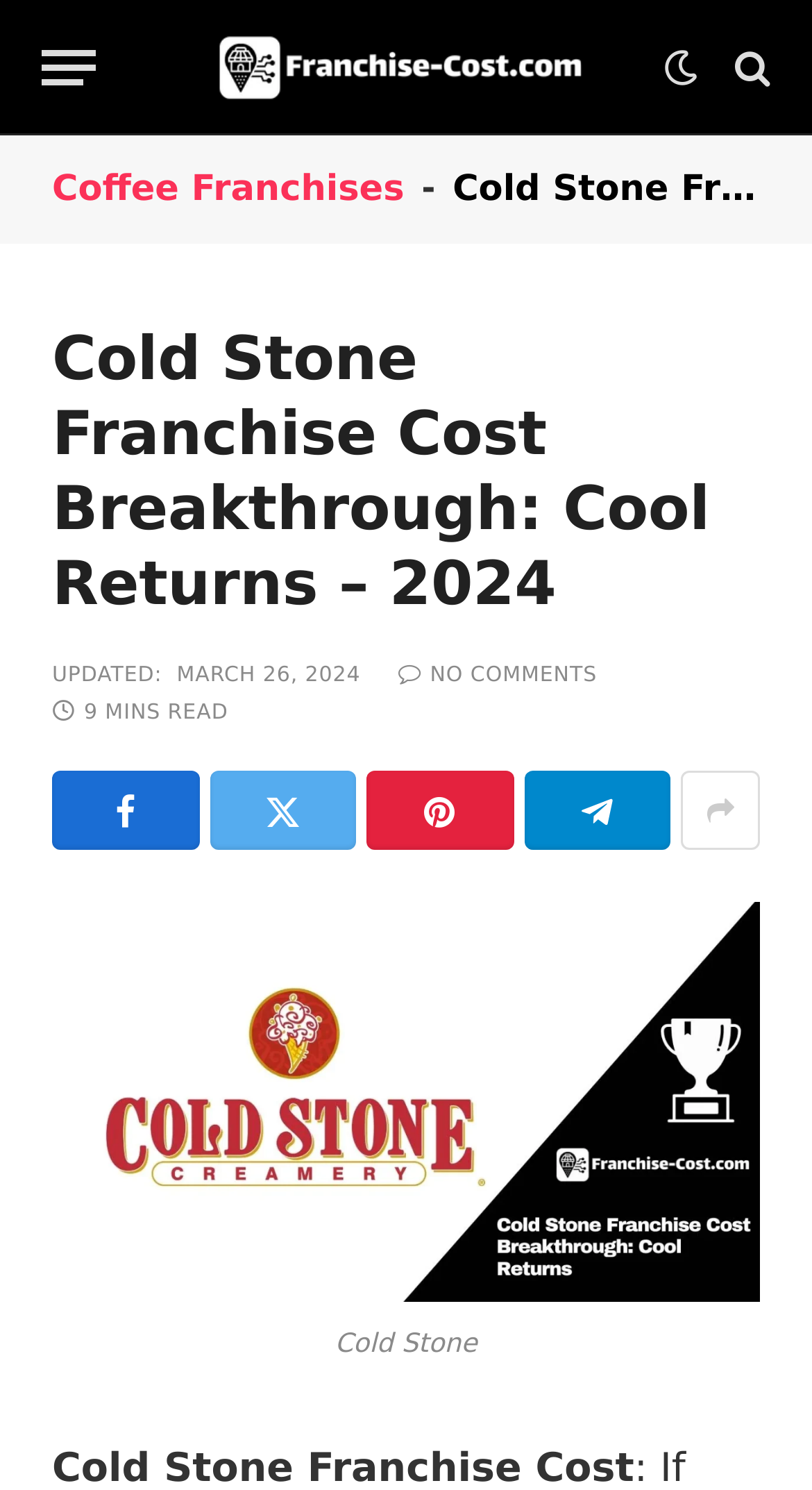Based on the image, provide a detailed and complete answer to the question: 
When was the webpage last updated?

The webpage was last updated on MARCH 26, 2024, as indicated by the 'UPDATED:' label and the date 'MARCH 26, 2024' next to it.